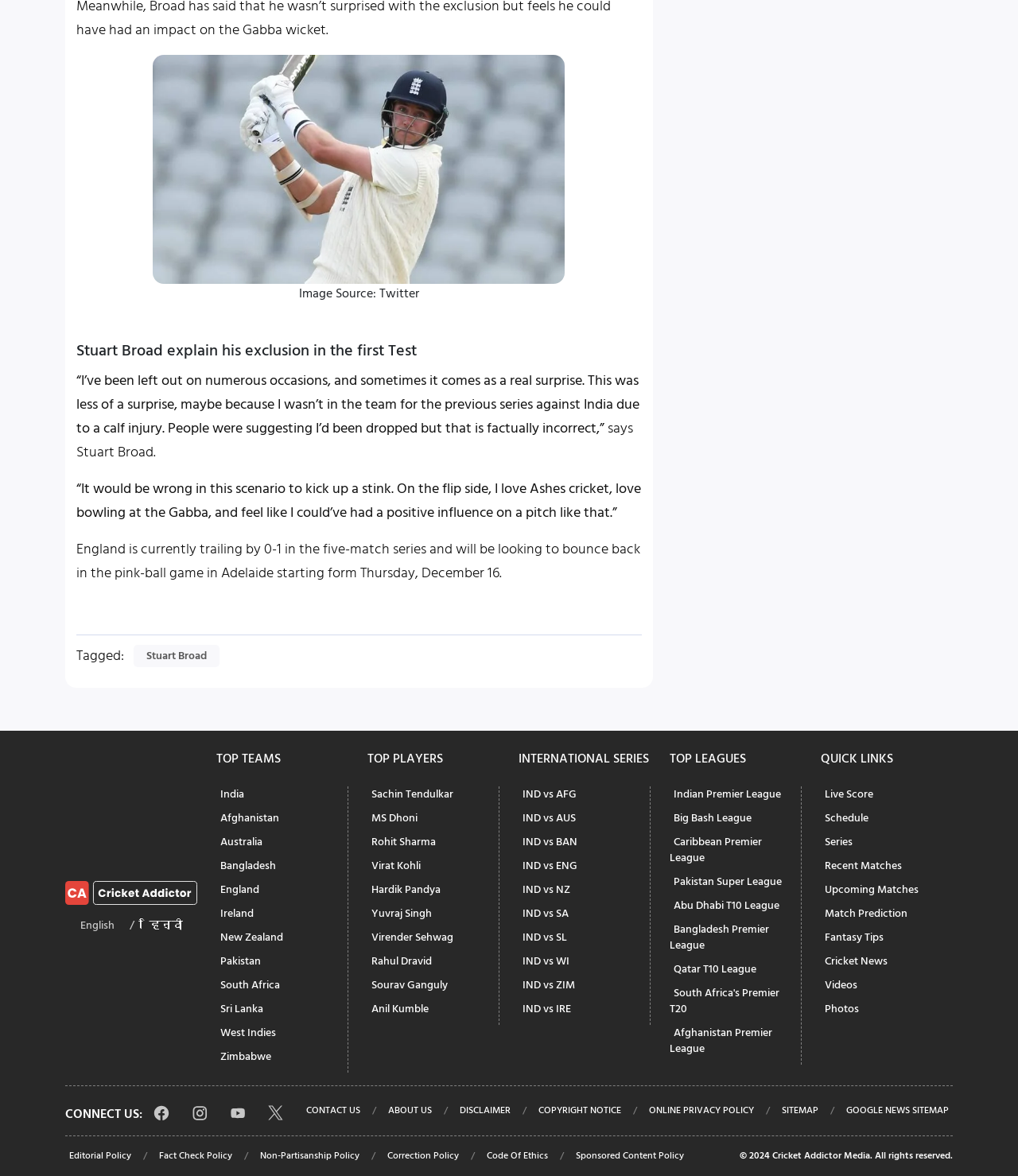From the image, can you give a detailed response to the question below:
What is the name of the website?

The question can be answered by looking at the image and text 'Cricketaddictor' at the bottom of the webpage, which is likely the name of the website.